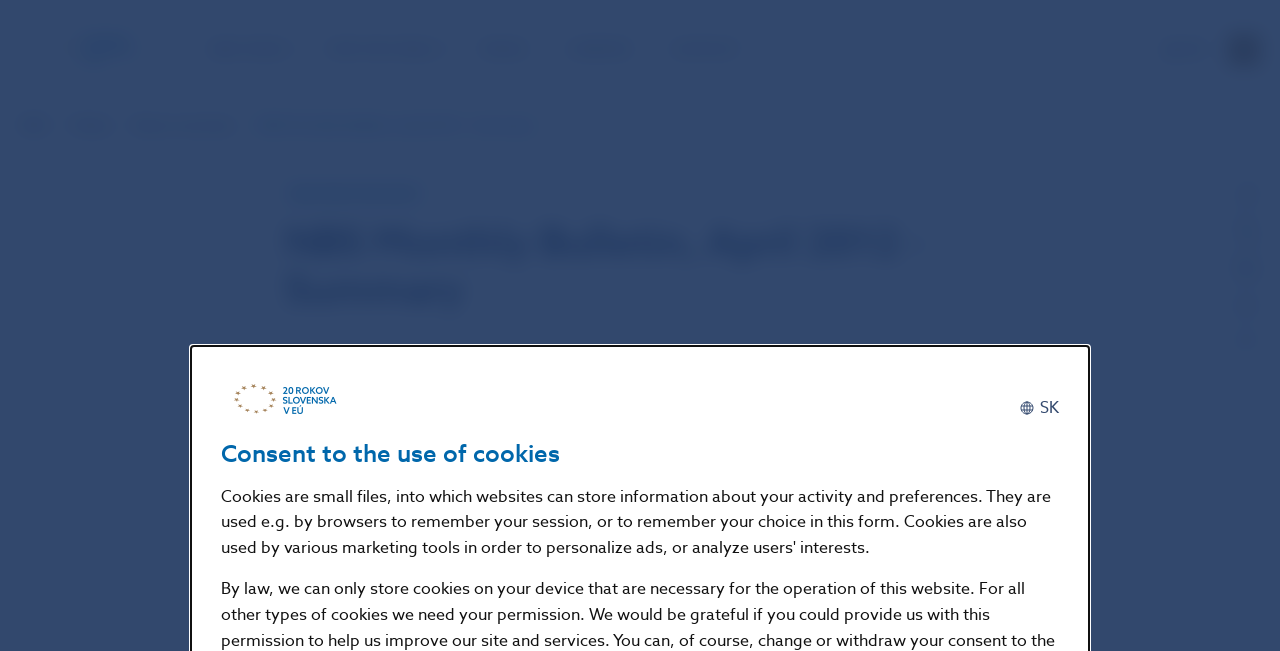Give the bounding box coordinates for the element described as: "NBS".

[0.016, 0.177, 0.038, 0.211]